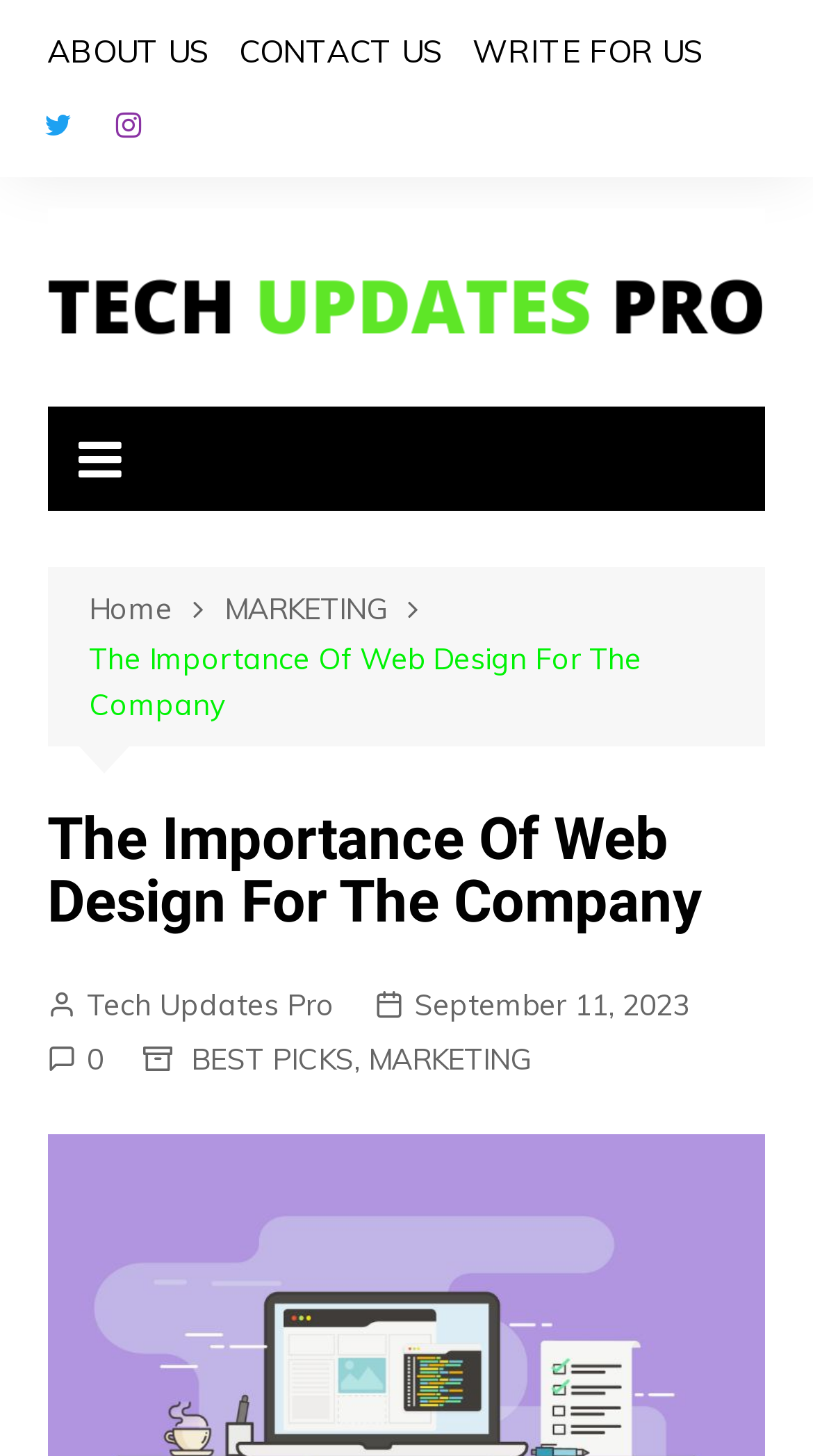Write an elaborate caption that captures the essence of the webpage.

The webpage is about the importance of web design for a company. At the top, there are four links: "ABOUT US", "CONTACT US", and "WRITE FOR US", which are positioned horizontally next to each other, taking up about half of the screen width. Below these links, there are two social media icons, Twitter and Instagram, placed side by side.

On the left side of the page, there is a logo "Tech Updates Pro" with an image, which takes up about a quarter of the screen height. Next to the logo, there is a navigation menu with breadcrumbs, showing the current page "The Importance Of Web Design For The Company" and its parent pages "Home" and "MARKETING".

Below the navigation menu, there is a heading with the same title as the page, "The Importance Of Web Design For The Company". Underneath the heading, there are several links and a time element, including "Tech Updates Pro", "September 11, 2023", "10", "BEST PICKS", and "MARKETING", which are arranged horizontally in two rows.

The meta description suggests that the webpage will discuss the significance of web design in business success, and how it creates a first impression for clients.